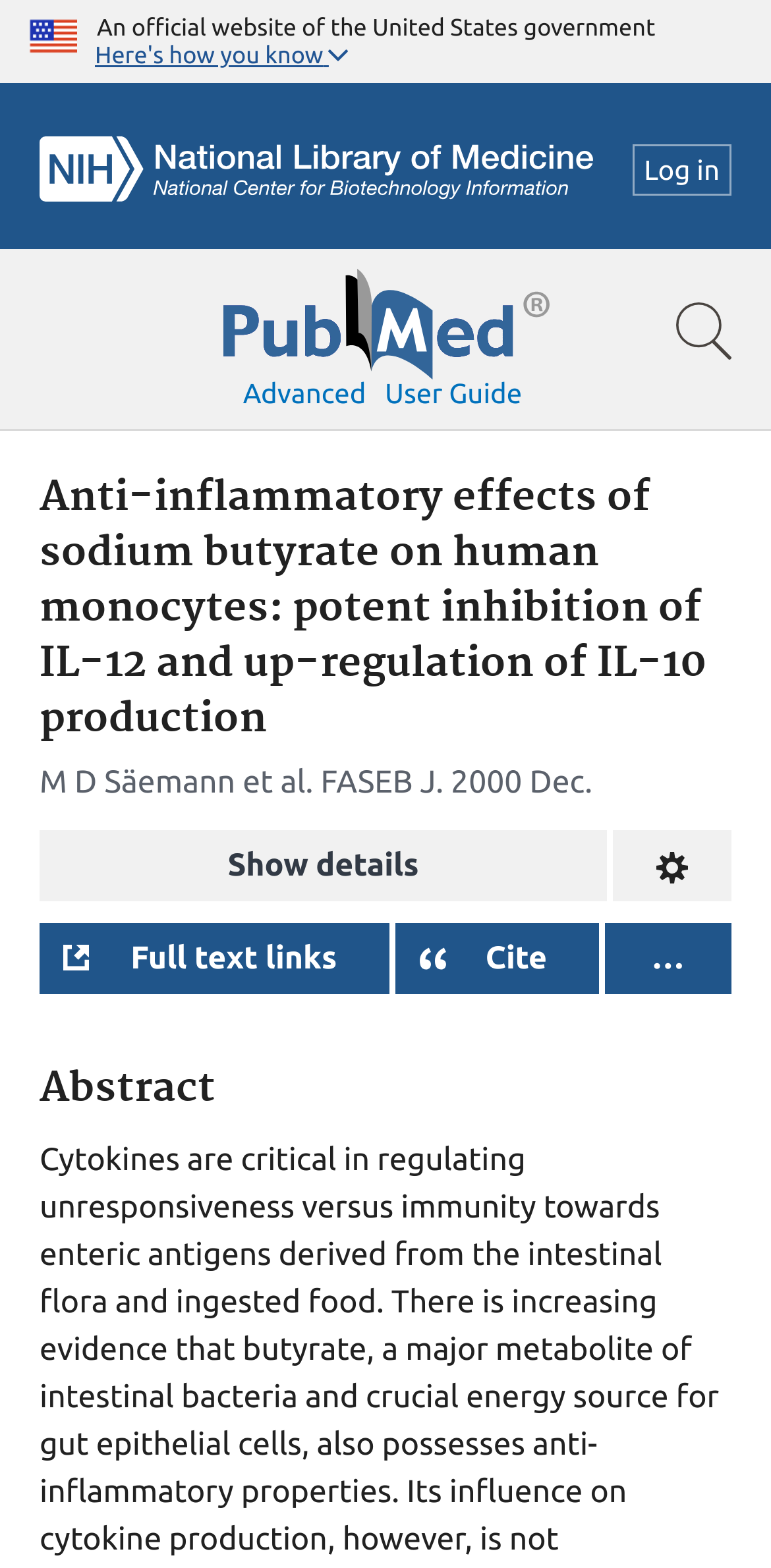Identify the bounding box of the UI element described as follows: "Contact your hosting provider". Provide the coordinates as four float numbers in the range of 0 to 1 [left, top, right, bottom].

None